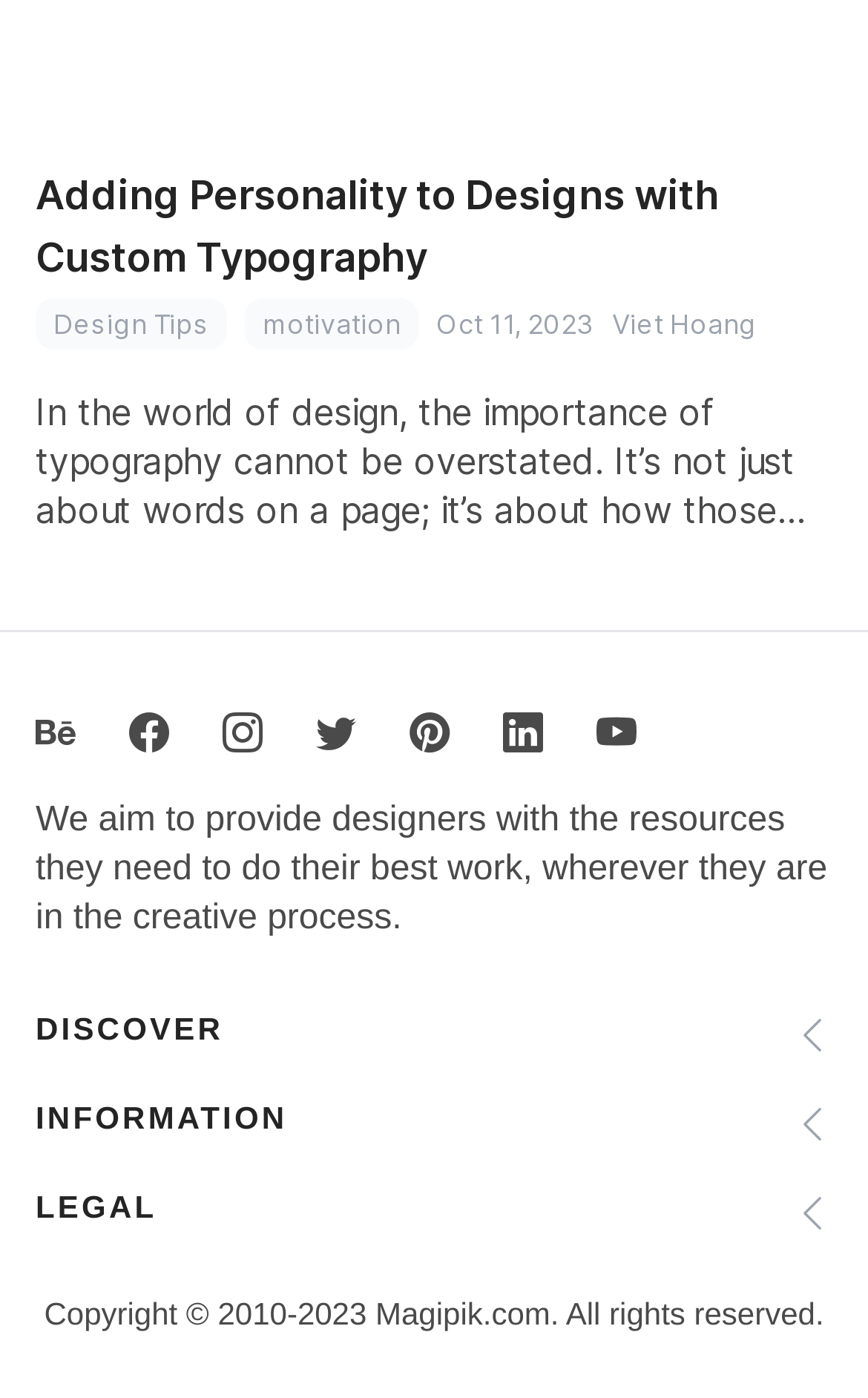Please identify the bounding box coordinates of where to click in order to follow the instruction: "Read the article about custom typography".

[0.041, 0.119, 0.959, 0.208]